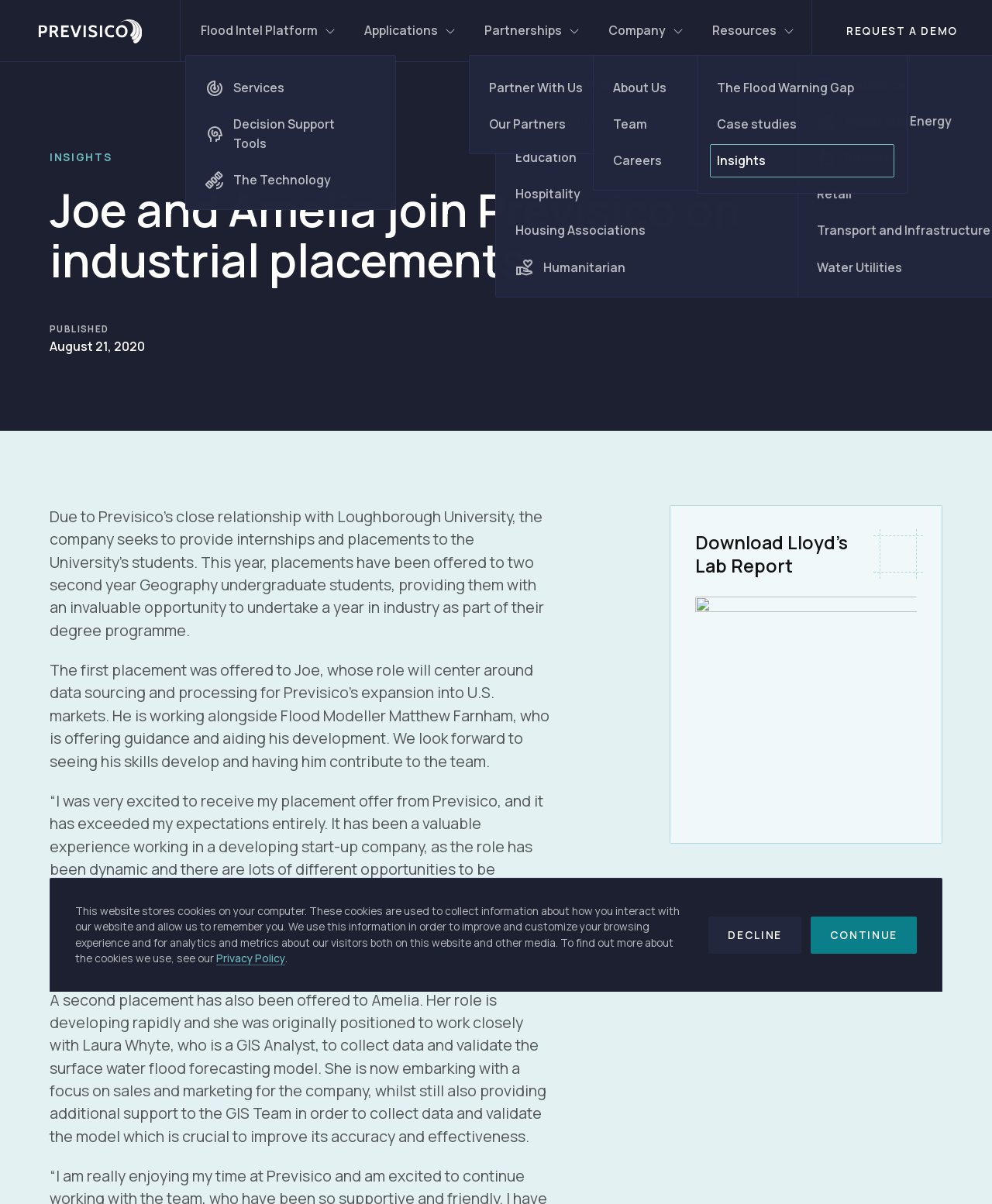Please determine the bounding box coordinates of the element to click on in order to accomplish the following task: "Visit Barista Magazine Online homepage". Ensure the coordinates are four float numbers ranging from 0 to 1, i.e., [left, top, right, bottom].

None